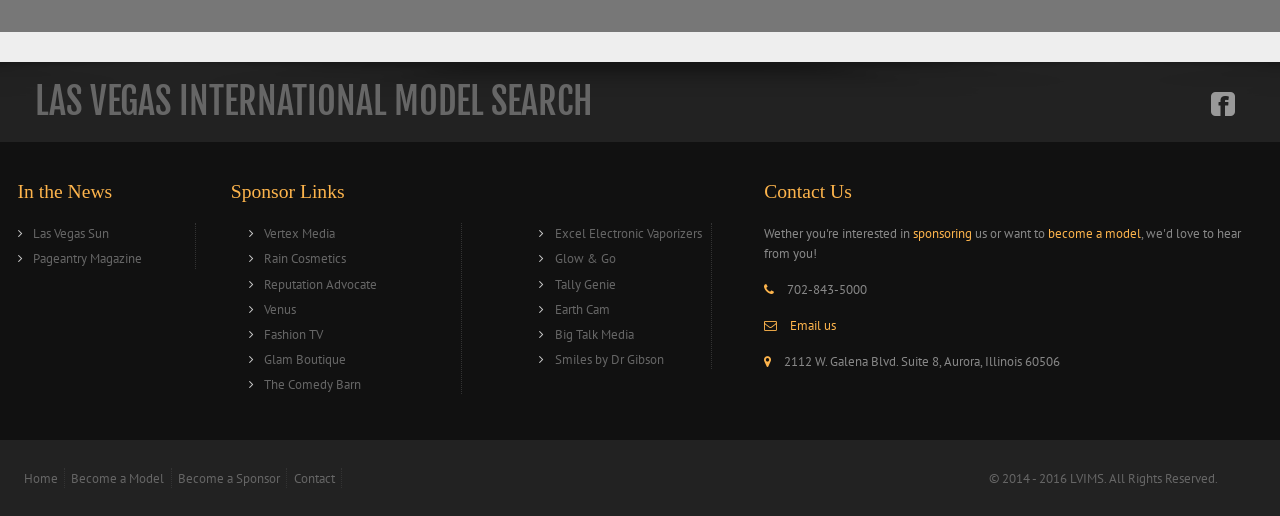Find the bounding box coordinates for the area that should be clicked to accomplish the instruction: "Check 'Sponsor Links'".

[0.18, 0.345, 0.57, 0.418]